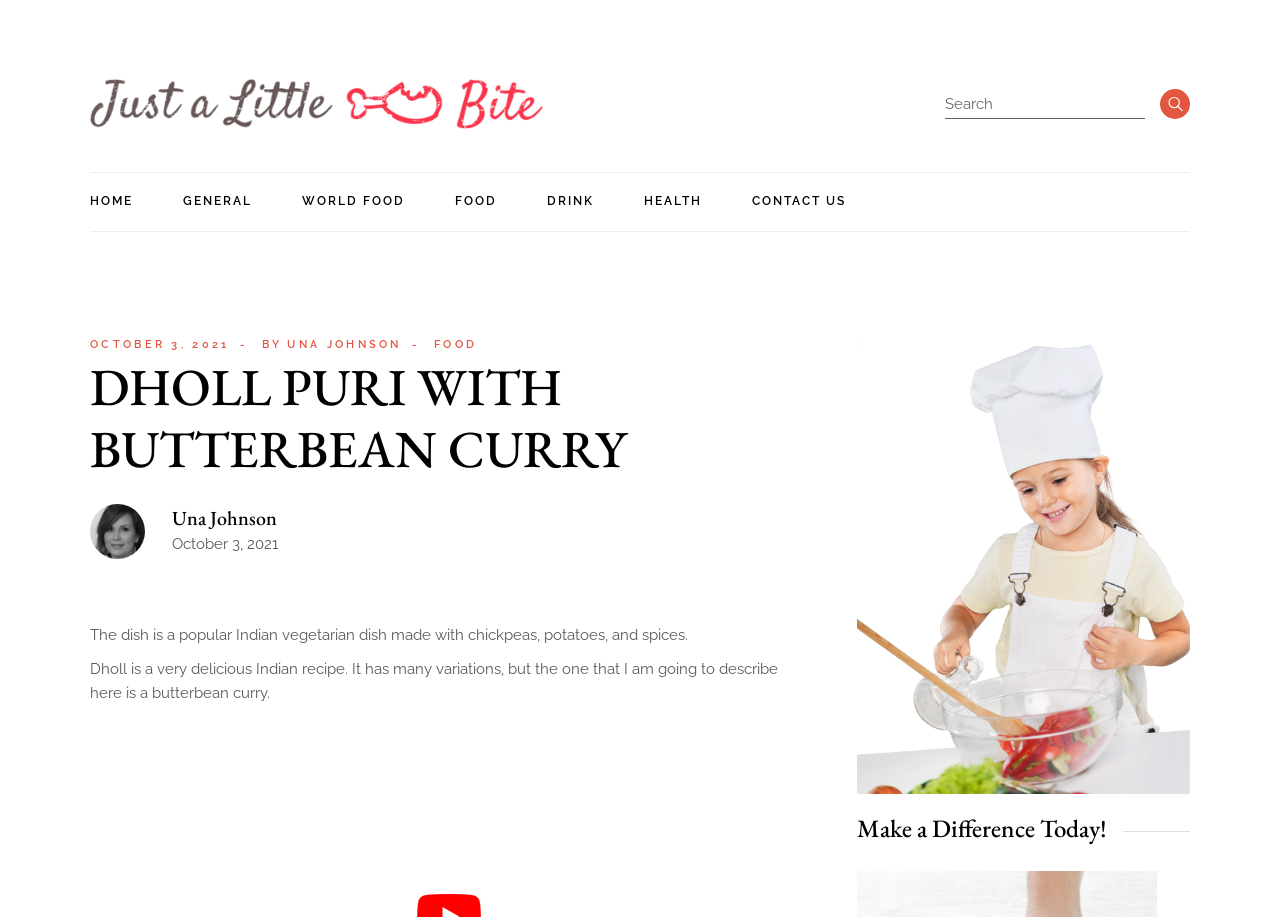Find the bounding box coordinates for the UI element whose description is: "By Una Johnson". The coordinates should be four float numbers between 0 and 1, in the format [left, top, right, bottom].

[0.205, 0.367, 0.314, 0.386]